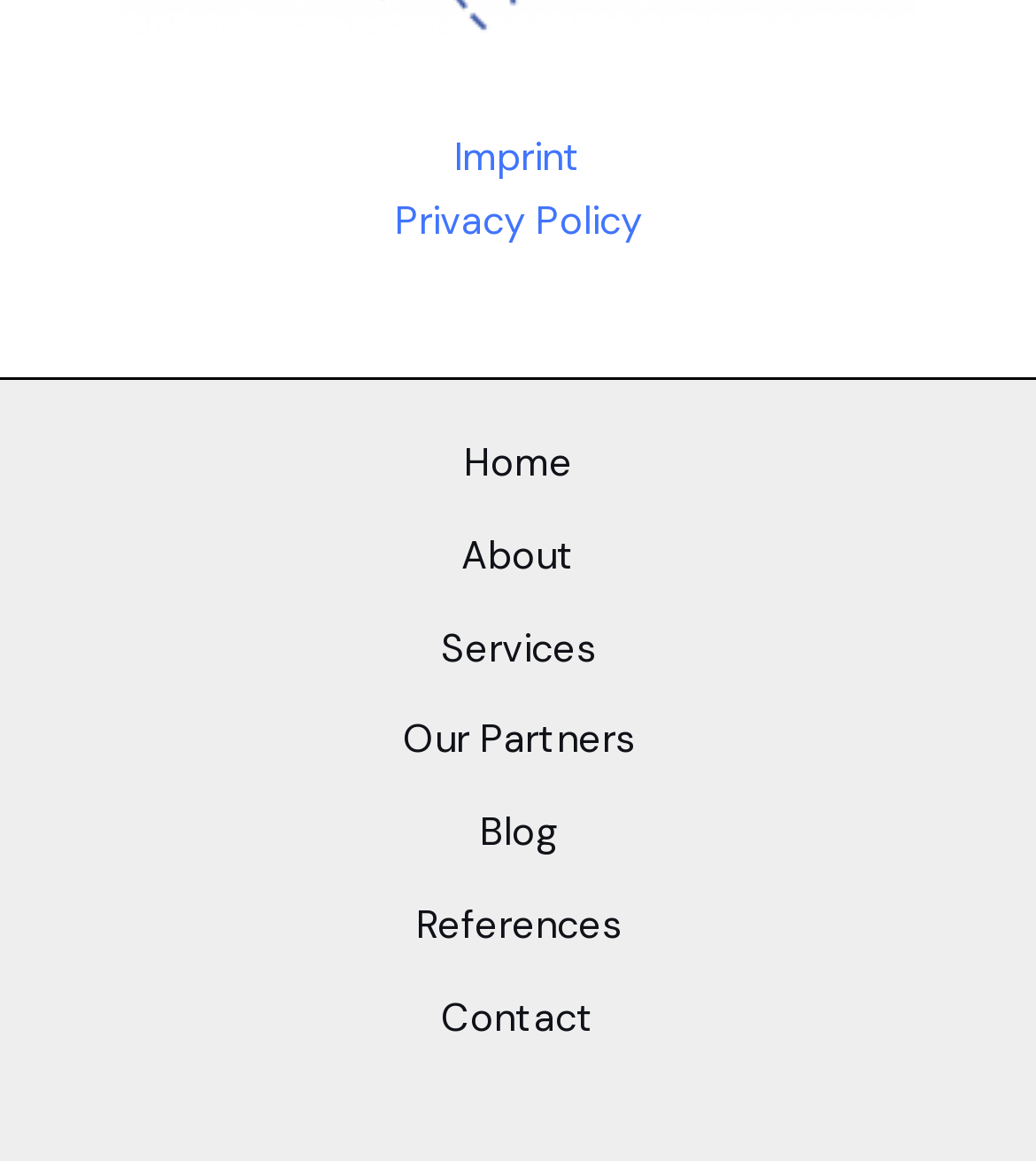Determine the bounding box coordinates of the area to click in order to meet this instruction: "contact us".

[0.426, 0.851, 0.574, 0.931]